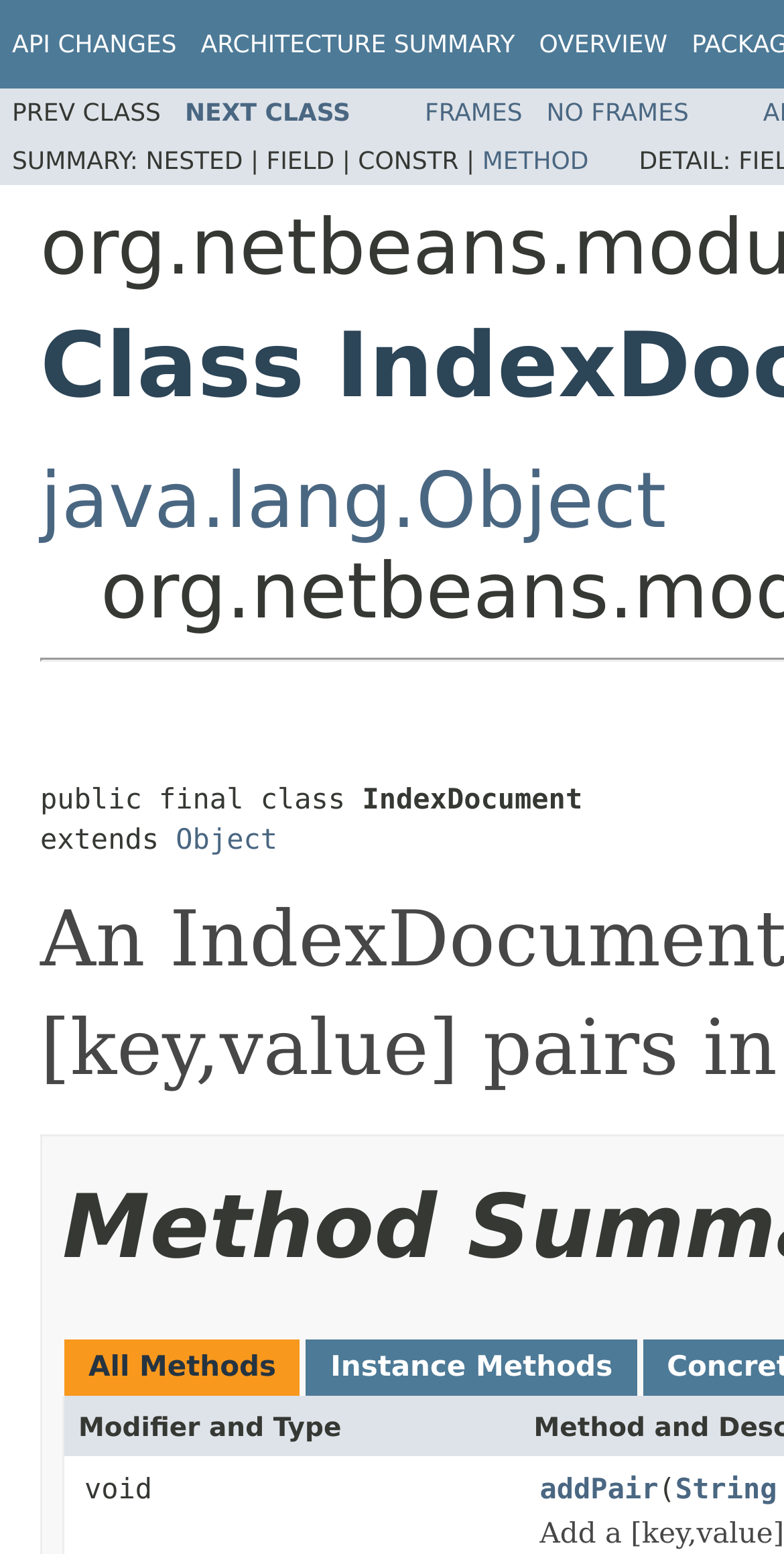Point out the bounding box coordinates of the section to click in order to follow this instruction: "Read the 'Cysts and Ganglions' page".

None